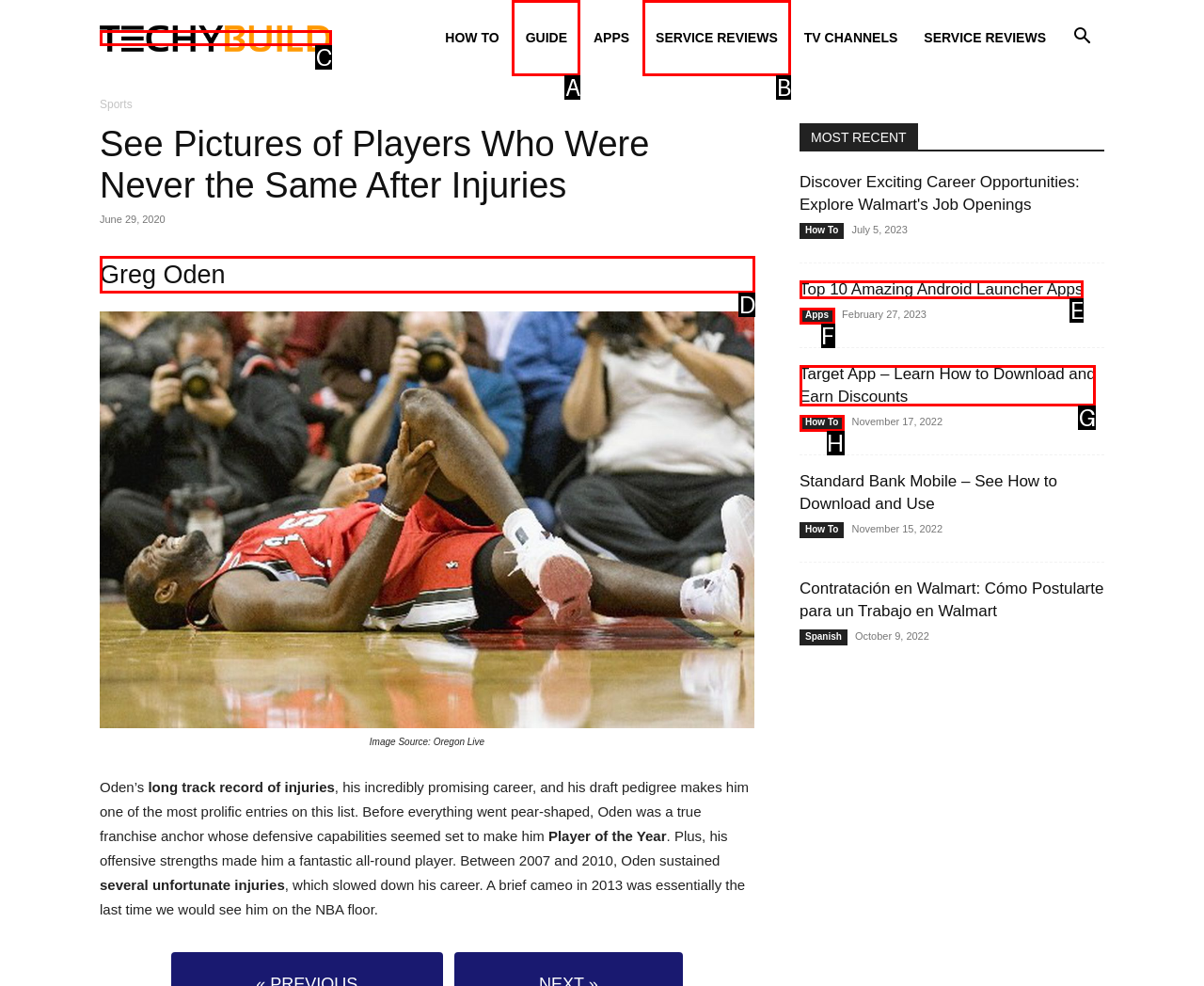Based on the task: Read about Greg Oden, which UI element should be clicked? Answer with the letter that corresponds to the correct option from the choices given.

D